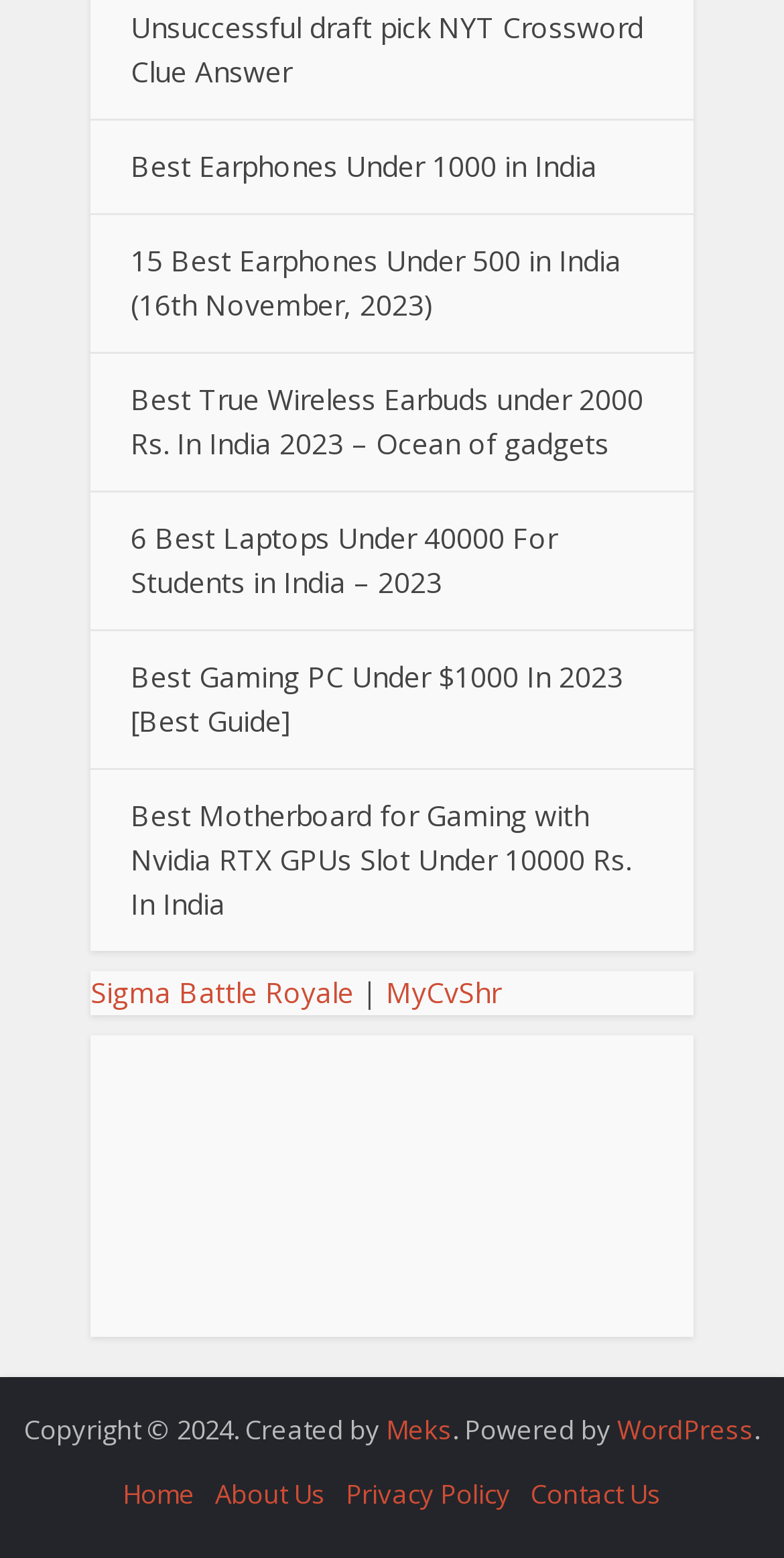Kindly determine the bounding box coordinates for the clickable area to achieve the given instruction: "Click on the link to read about the best earphones under 1000 in India".

[0.167, 0.094, 0.762, 0.119]